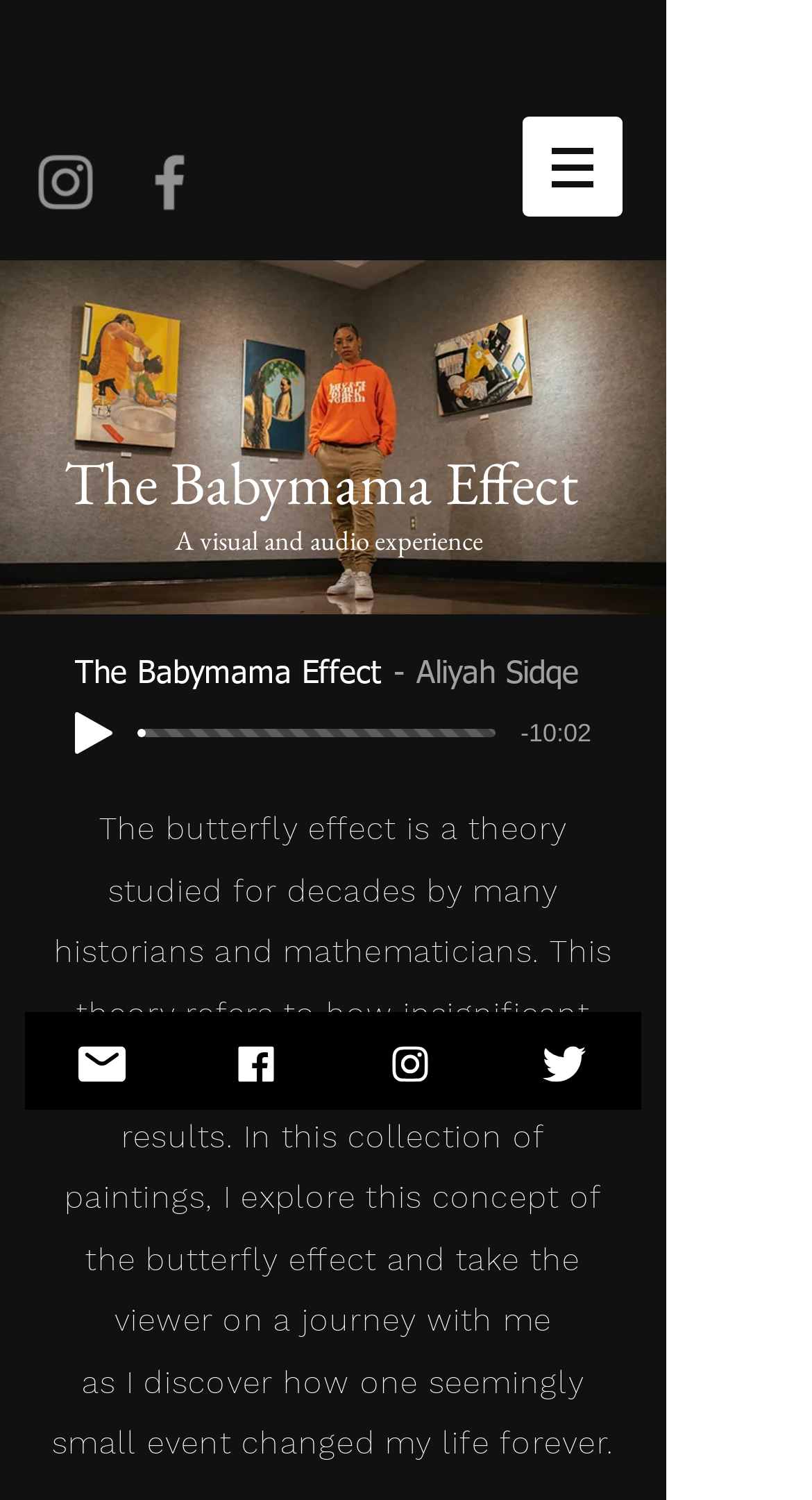Create an in-depth description of the webpage, covering main sections.

The webpage is an audio page titled "The Babymama Effect" by ArtbyAliyah. At the top left, there is a social bar with links to Instagram and Facebook, each accompanied by an image. On the top right, there is a navigation menu labeled "Site" with a button that has a popup menu.

Below the navigation menu, there is a large image taking up most of the width of the page. Above the image, there is a heading that reads "The Babymama Effect", followed by a static text that describes the page as "A visual and audio experience". The artist's name, "Aliyah Sidqe", is displayed below the description.

In the middle of the page, there is an audio player with a play button, a progress bar, and a slider. The play button is accompanied by an image. The progress bar and slider are used to control the audio playback. The current playback time is displayed as "-10:02".

Below the audio player, there is a block of text that describes the concept of the butterfly effect and how it relates to the artist's life. The text is divided into four paragraphs, each describing a different aspect of the concept and its impact on the artist.

At the bottom of the page, there are links to the artist's social media profiles, including Email, Facebook, Instagram, and Twitter, each accompanied by an image.